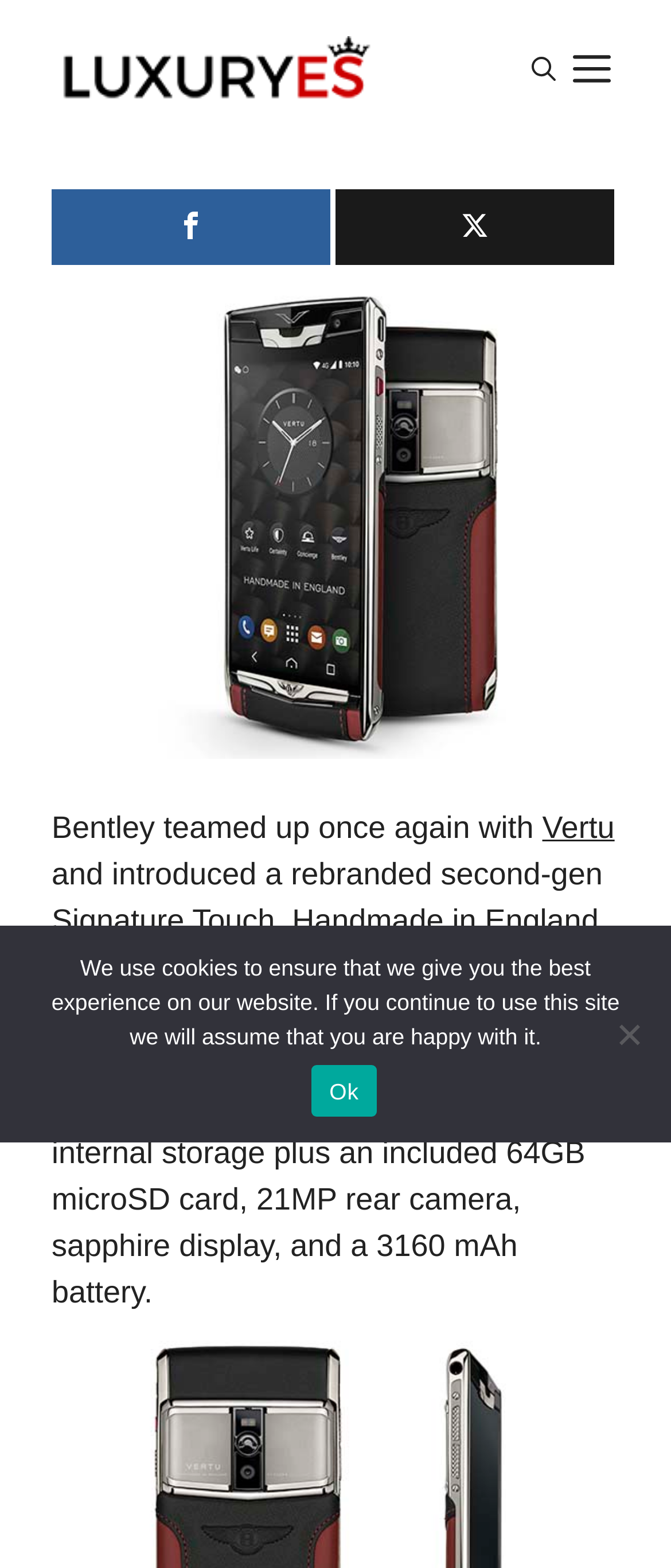What is the purpose of the 'MENU' button?
Look at the image and respond to the question as thoroughly as possible.

I found the answer by looking at the button element with the text 'MENU' which has an attribute 'expanded: False' and 'controls: generate-slideout-menu', indicating that the purpose of the 'MENU' button is to open a slideout menu.